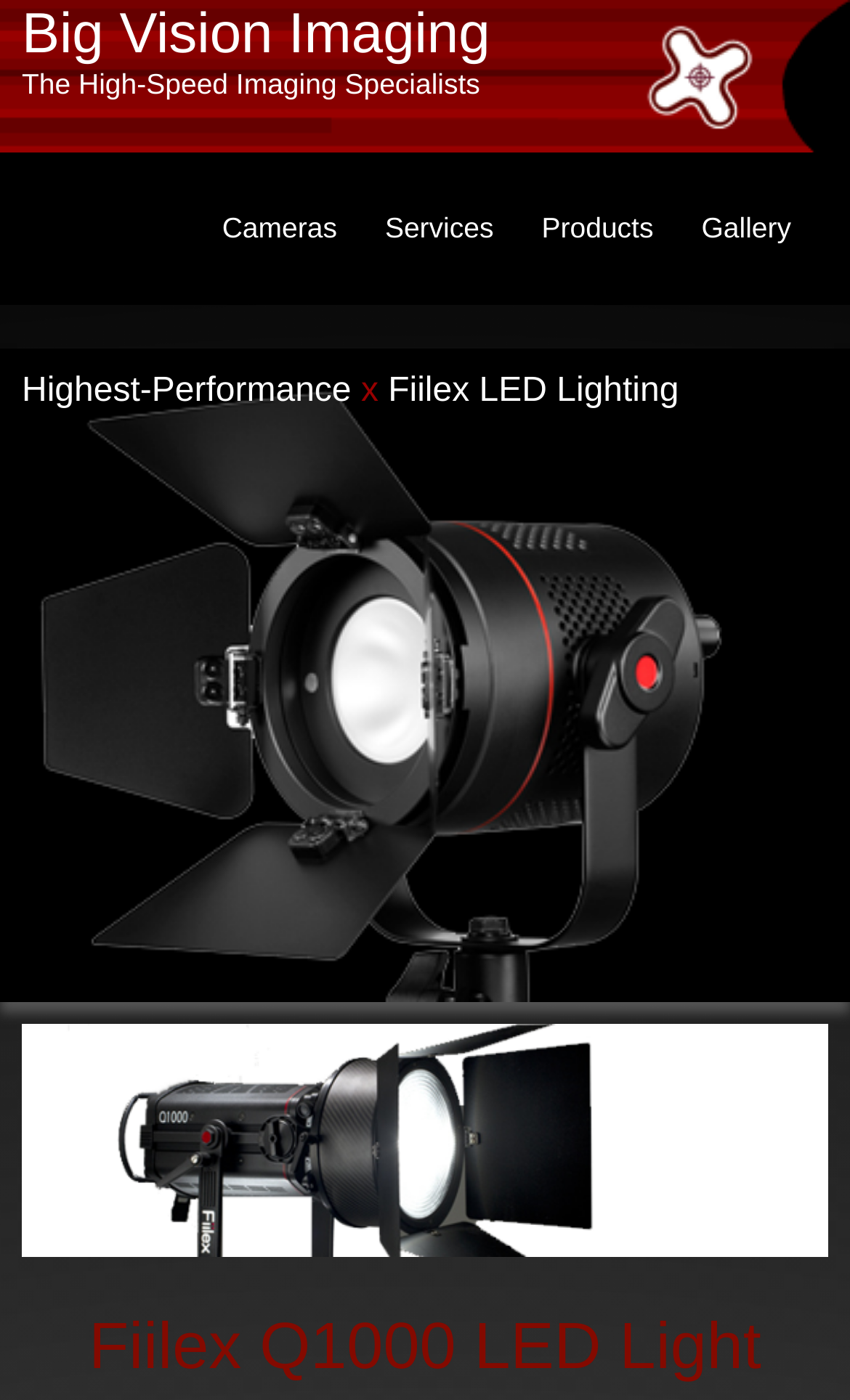Determine the bounding box for the described UI element: "parent_node: Fiilex Q1000 LED Light".

[0.026, 0.731, 0.974, 0.898]